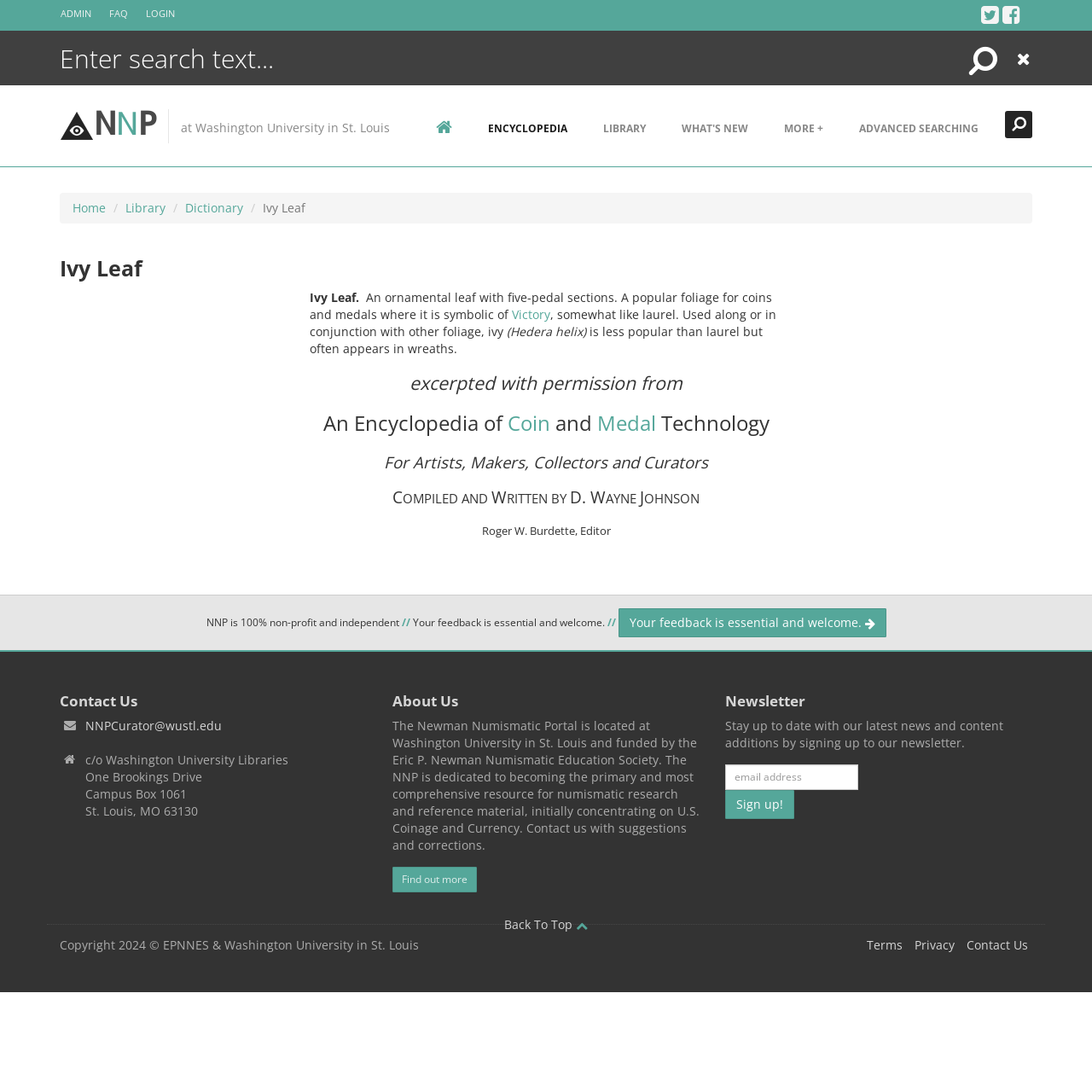Given the description: "Back To Top", determine the bounding box coordinates of the UI element. The coordinates should be formatted as four float numbers between 0 and 1, [left, top, right, bottom].

[0.462, 0.839, 0.538, 0.854]